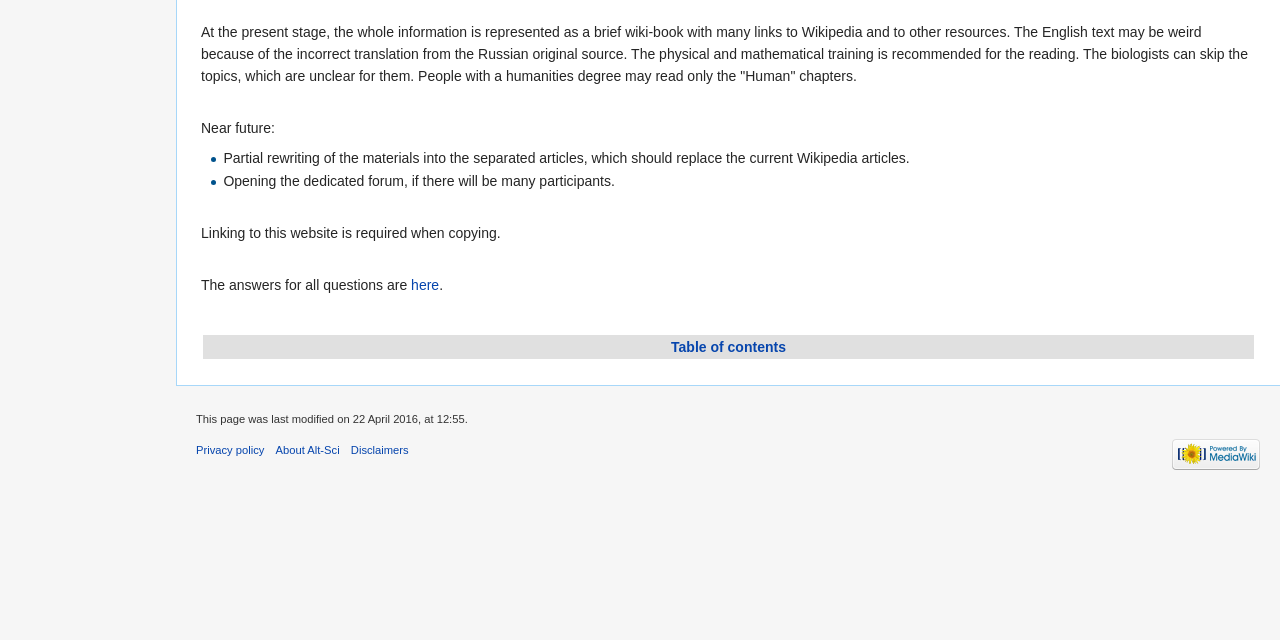Determine the bounding box coordinates for the UI element with the following description: "alt="Powered by MediaWiki"". The coordinates should be four float numbers between 0 and 1, represented as [left, top, right, bottom].

[0.916, 0.698, 0.984, 0.717]